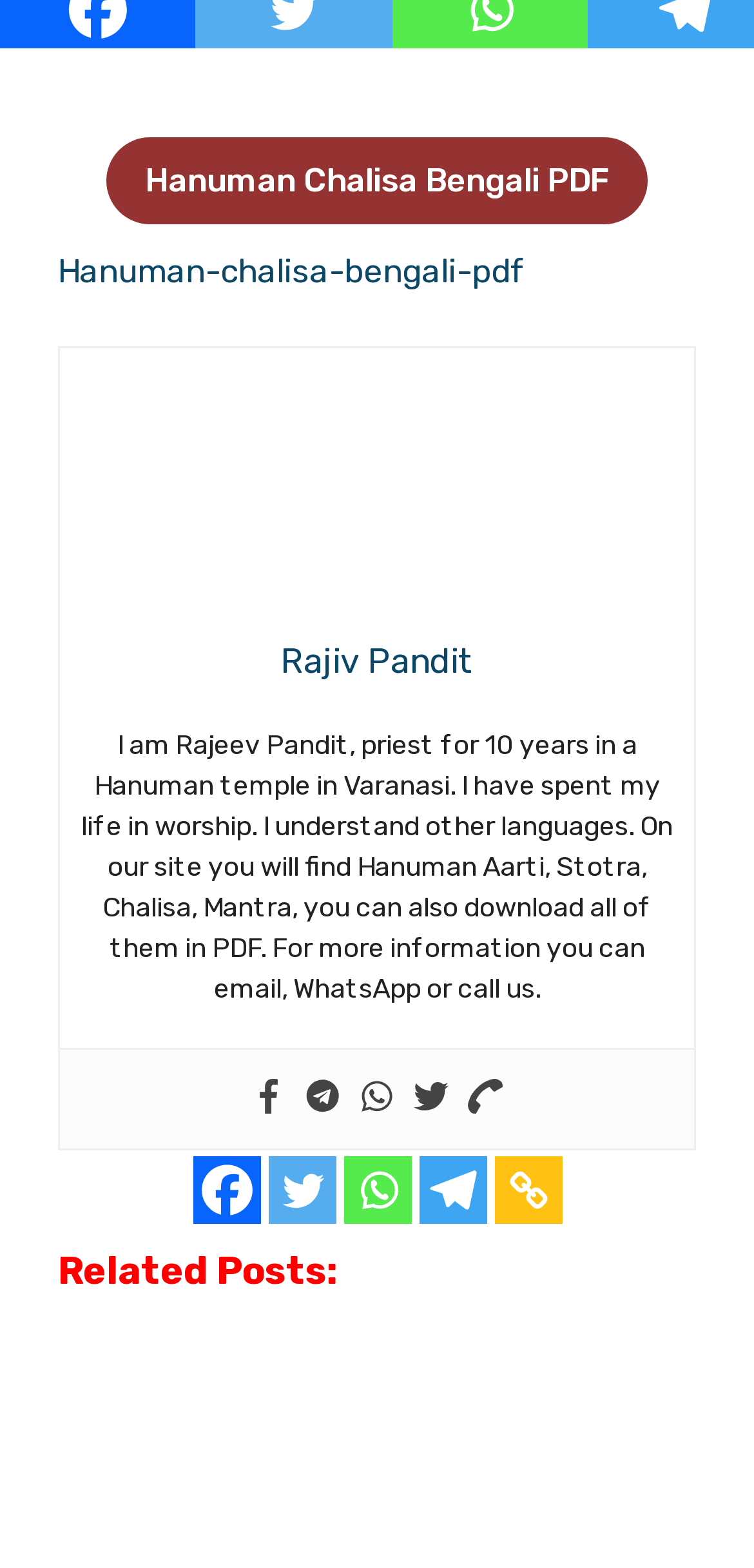Identify the bounding box coordinates of the clickable region to carry out the given instruction: "Read related posts".

[0.077, 0.796, 0.923, 0.825]